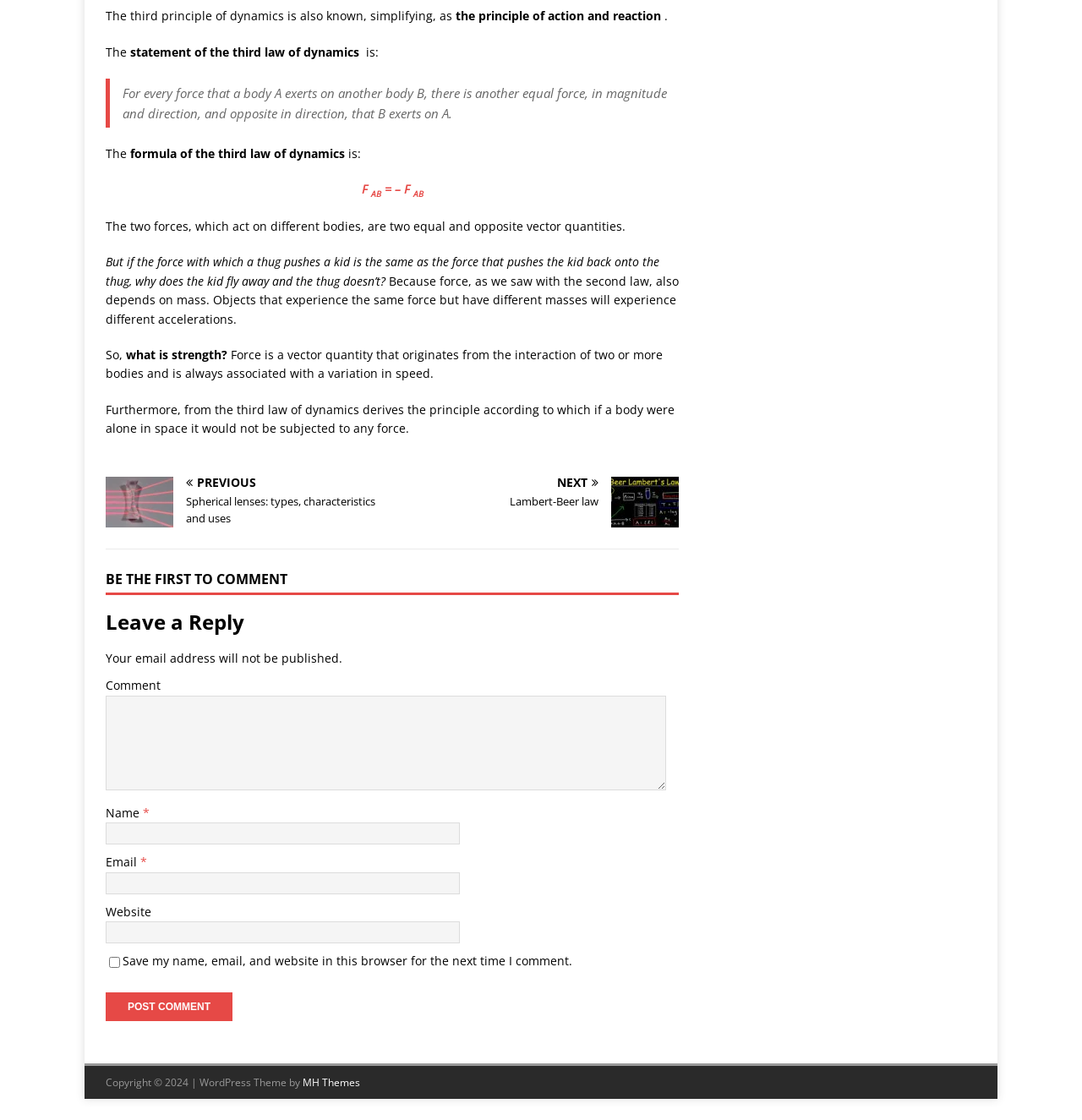Identify the bounding box coordinates for the UI element that matches this description: "parent_node: Name * name="author"".

[0.098, 0.735, 0.425, 0.754]